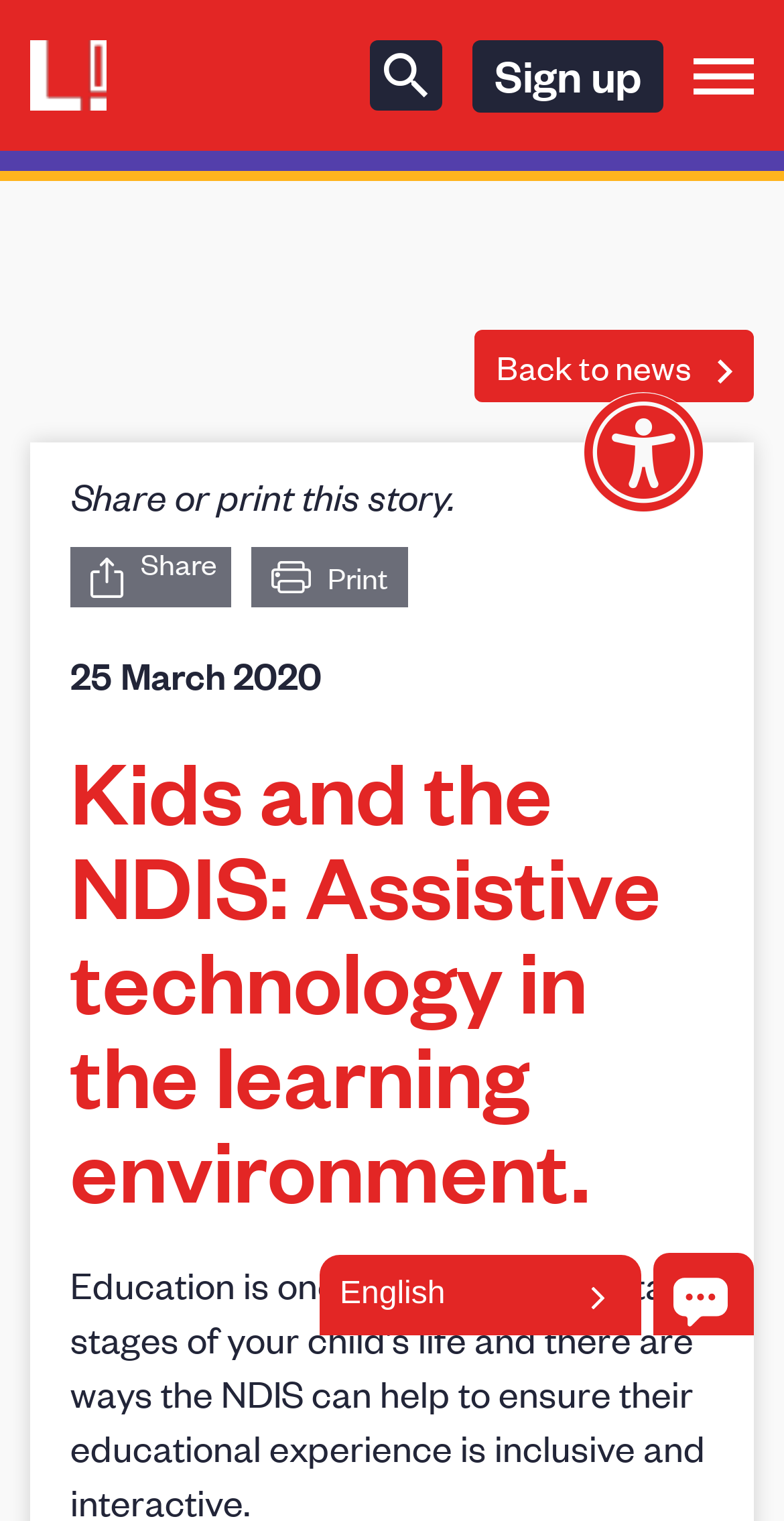Bounding box coordinates are specified in the format (top-left x, top-left y, bottom-right x, bottom-right y). All values are floating point numbers bounded between 0 and 1. Please provide the bounding box coordinate of the region this sentence describes: aria-label="Search"

[0.472, 0.026, 0.564, 0.073]